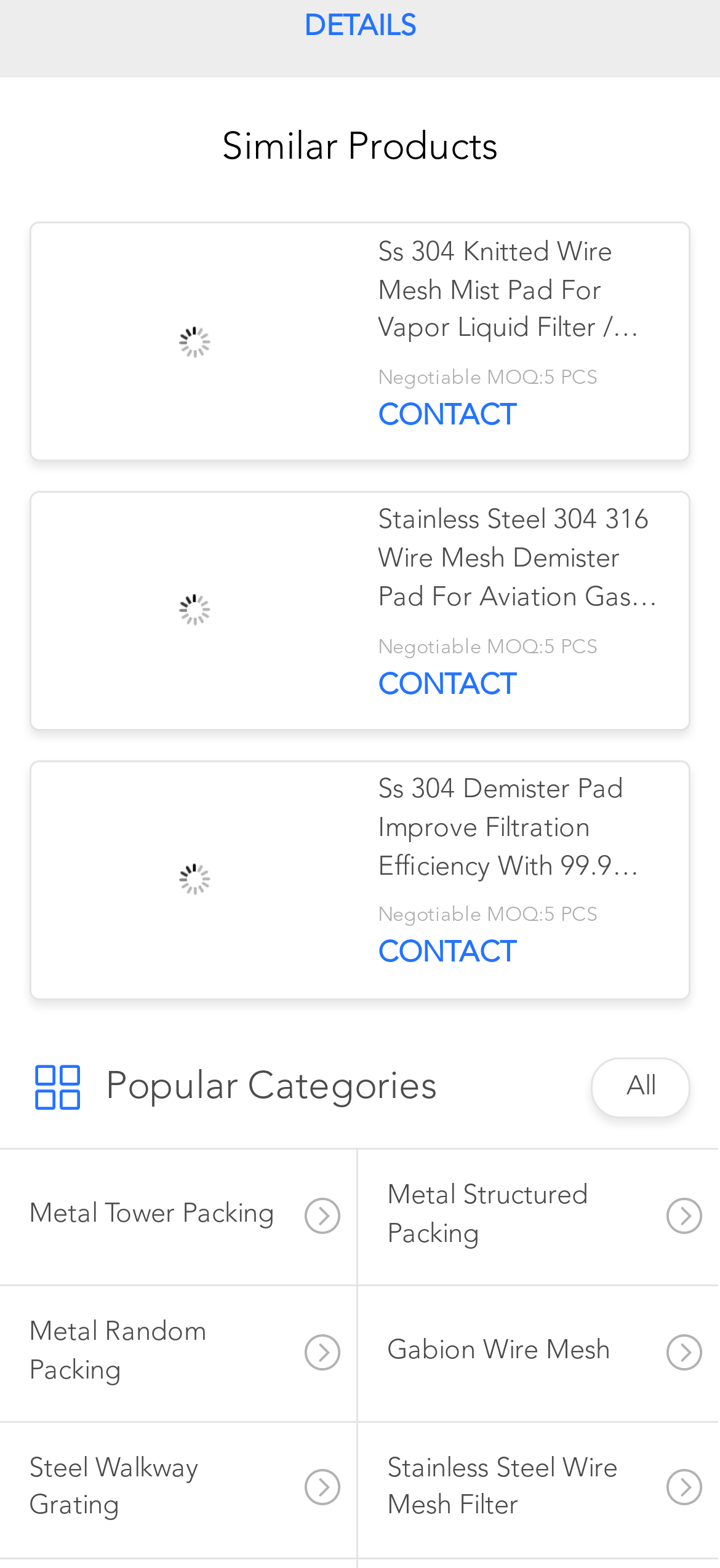How many similar products are shown?
Please provide a comprehensive answer based on the information in the image.

Based on the webpage, there are three similar products shown with images and descriptions, each with a link to the product and a 'CONTACT' link.